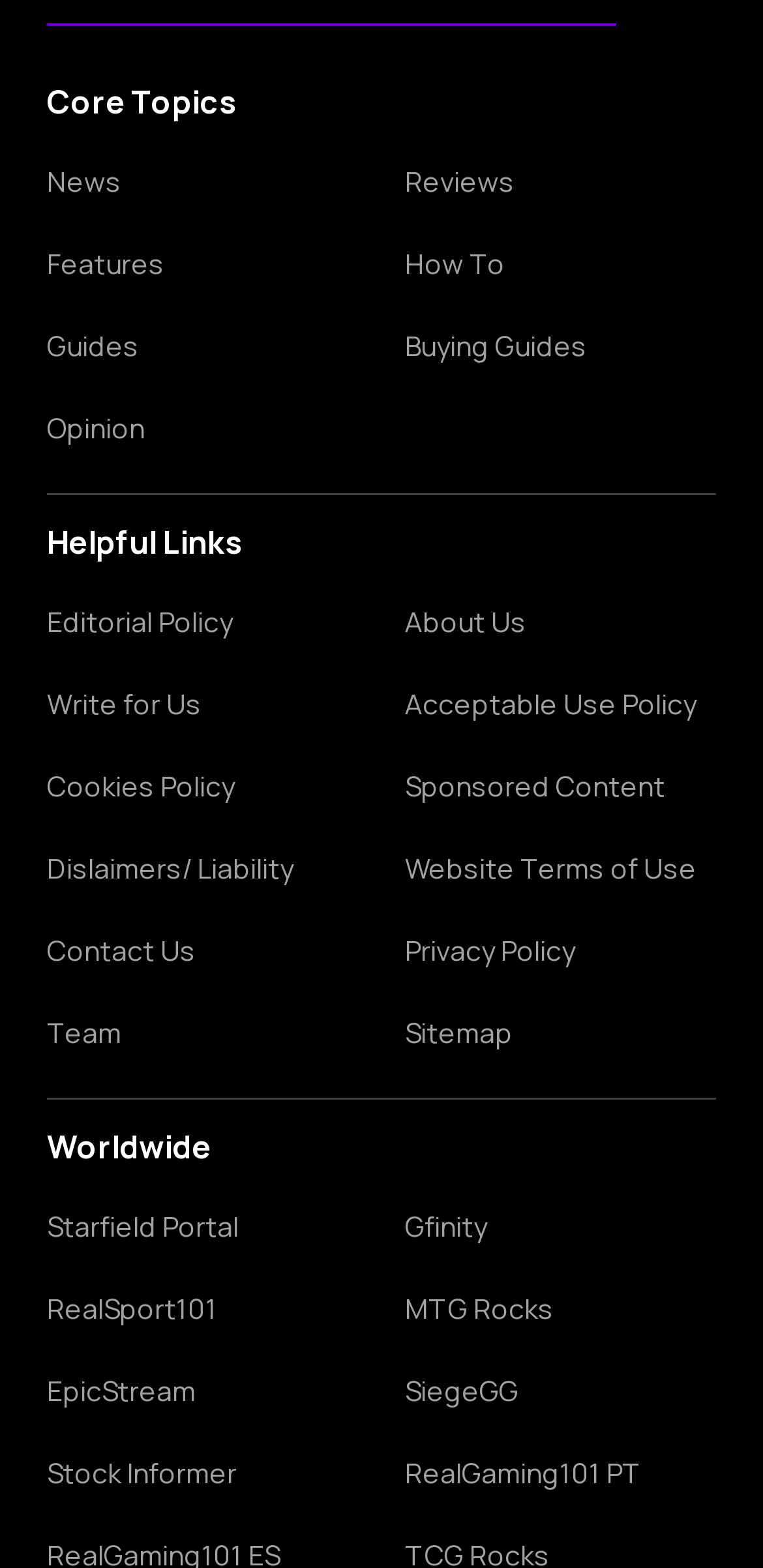Find the bounding box coordinates for the HTML element described as: "Website Terms of Use". The coordinates should consist of four float values between 0 and 1, i.e., [left, top, right, bottom].

[0.531, 0.543, 0.938, 0.565]